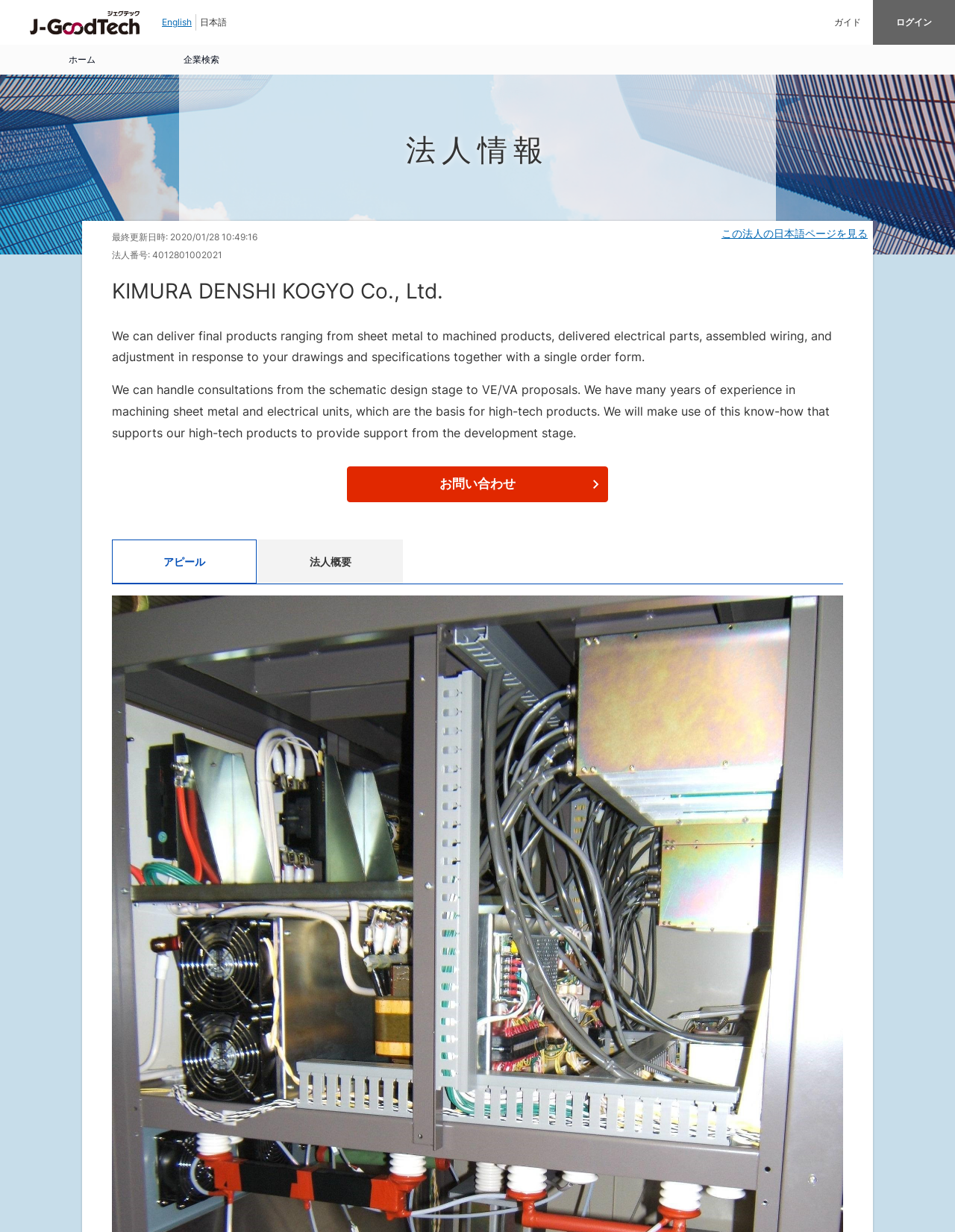What is the company's corporate number?
Please craft a detailed and exhaustive response to the question.

The corporate number is mentioned in the '法人情報' section of the webpage, where it is stated as '4012801002021'.